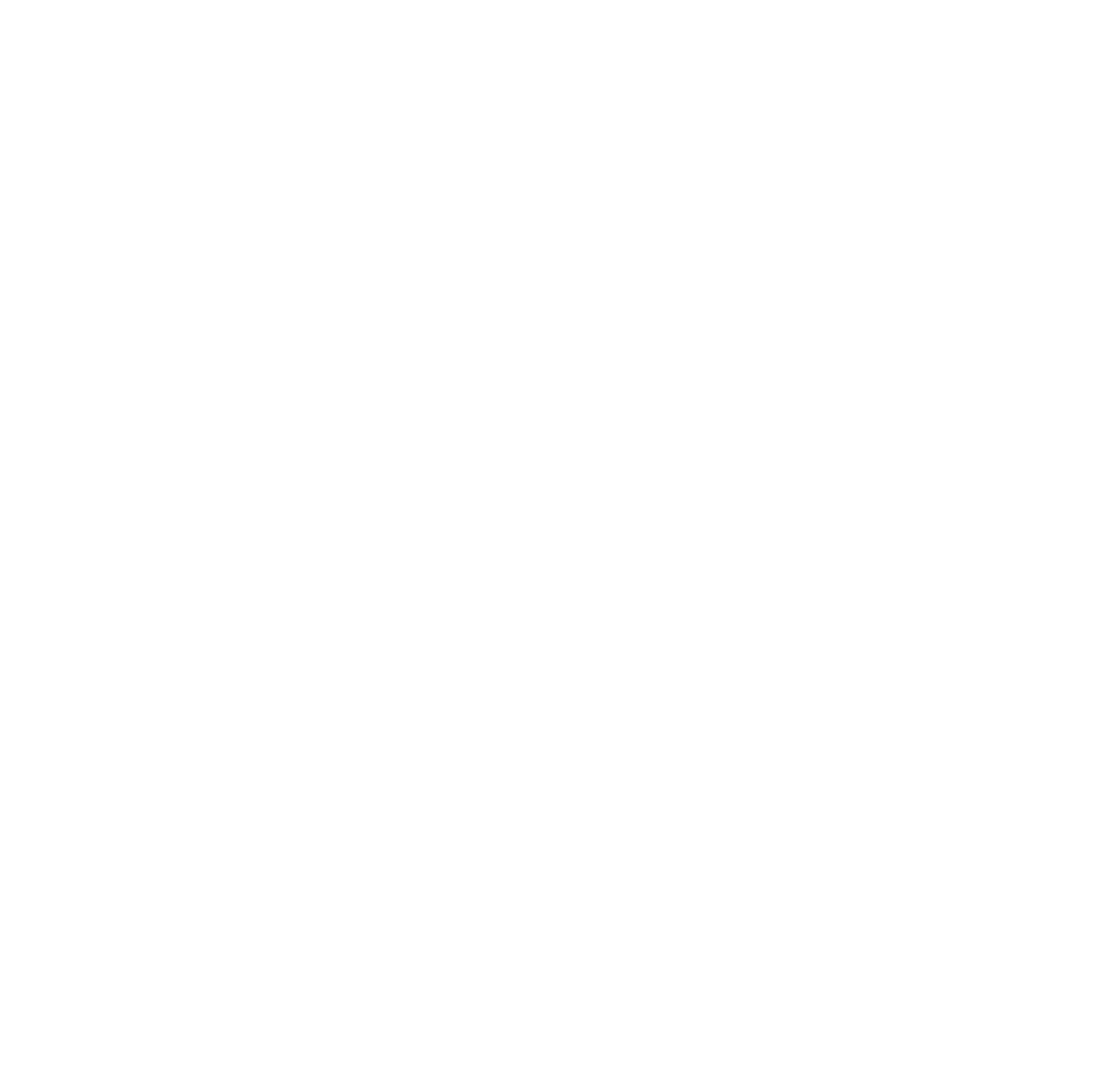Point out the bounding box coordinates of the section to click in order to follow this instruction: "View blog post about Beslisboom: Welke koffiemolen past bij mij?".

[0.738, 0.814, 0.918, 0.85]